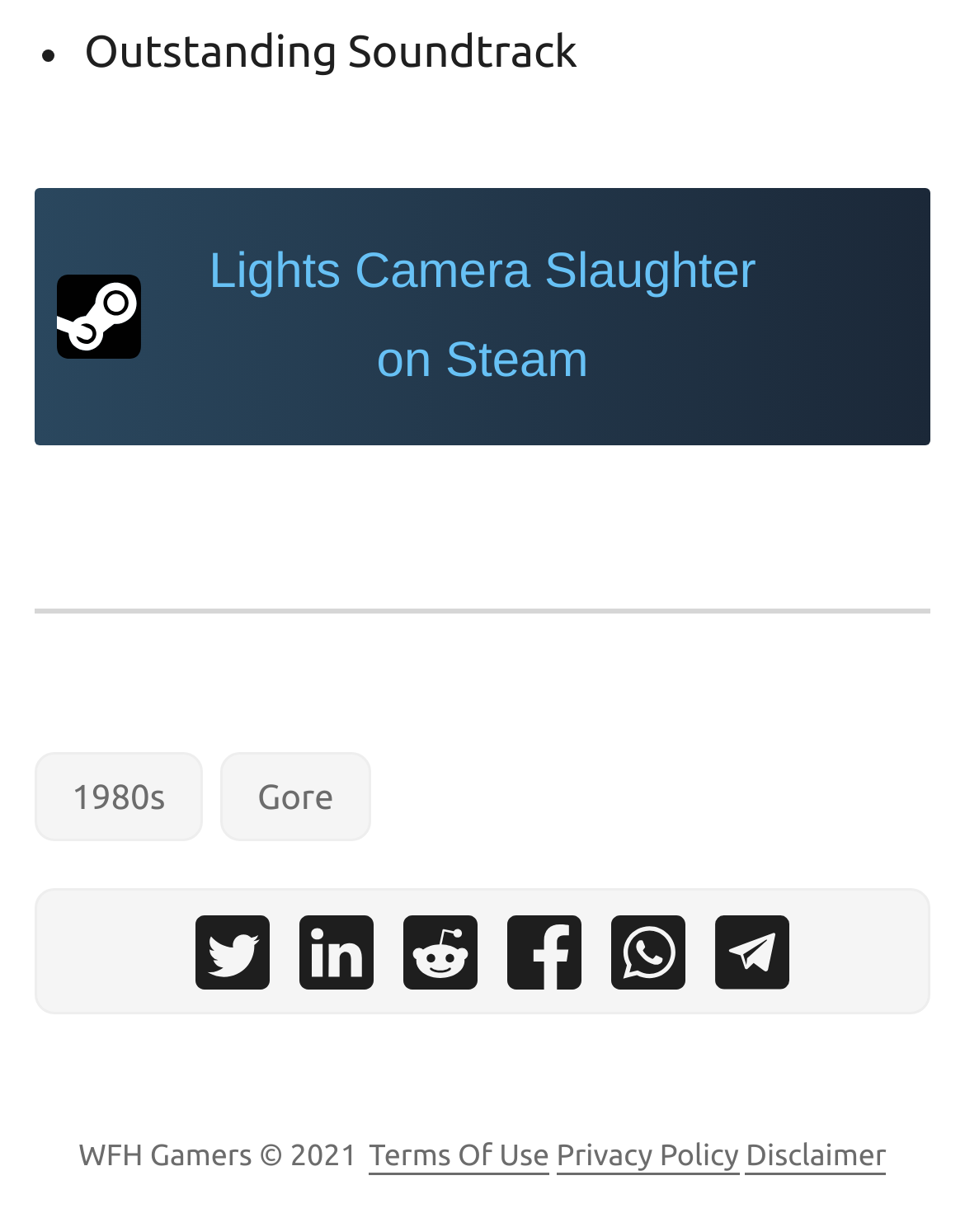How many social media platforms can you share the 'Best 1980s Gore Games on PC' on?
Using the information from the image, provide a comprehensive answer to the question.

There are six social media platform links in the footer section, namely Twitter, LinkedIn, Reddit, Facebook, WhatsApp, and Telegram, which allow users to share the 'Best 1980s Gore Games on PC'.